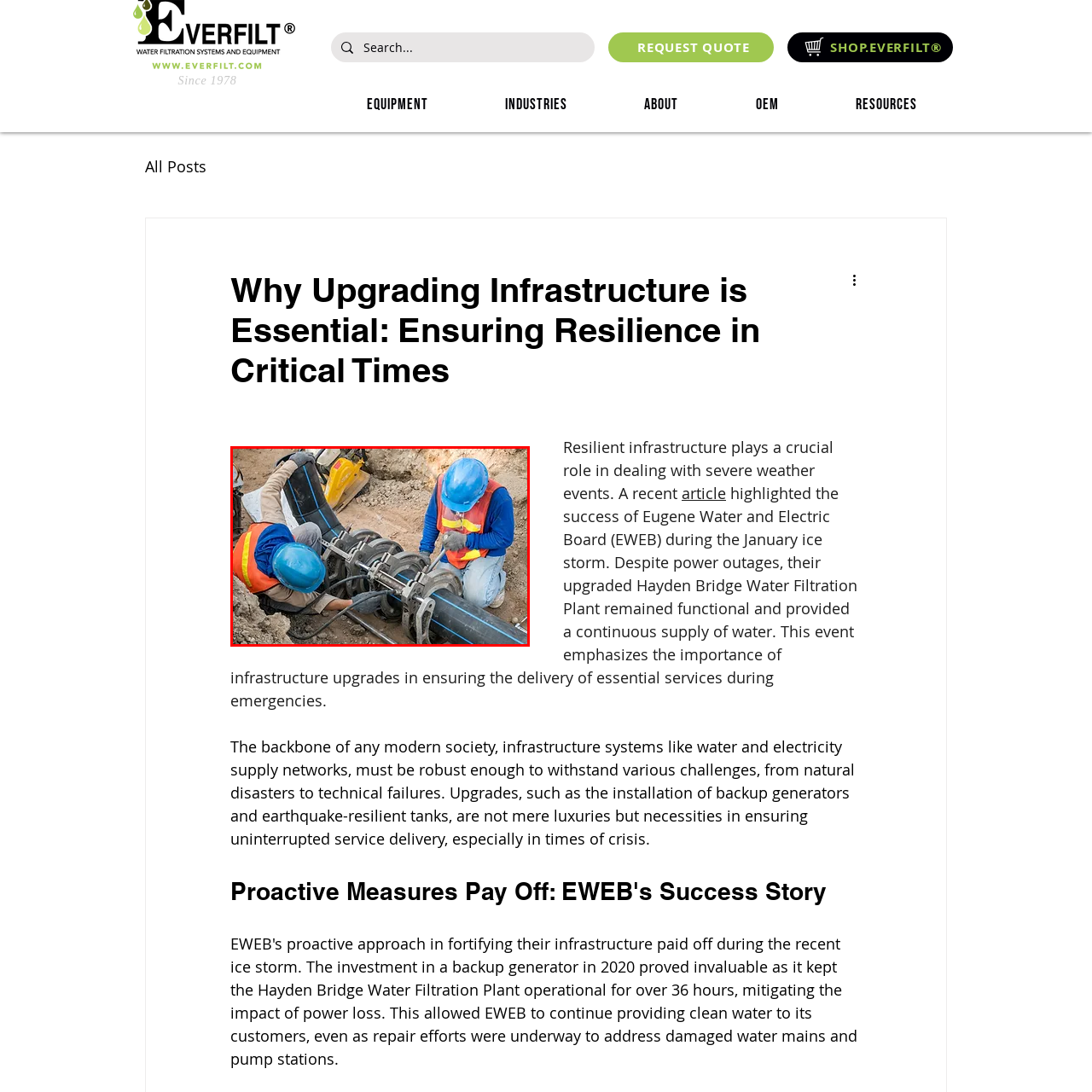Offer a thorough and descriptive summary of the image captured in the red bounding box.

The image depicts two workers engaged in the installation of a large pipe, a crucial component of resilient infrastructure. They are dressed in safety gear, including hard hats and high-visibility vests, emphasizing the importance of safety on construction sites. The worker on the left is focused on securing the pipe with a wrench, while the worker on the right is preparing to tighten fittings, ensuring a proper seal. In the background, equipment used for excavation is visible, highlighting the active construction environment. This scene underscores the significance of upgrading infrastructure to withstand severe weather events and maintain essential services, as demonstrated by the success story of the Eugene Water and Electric Board (EWEB) during recent emergencies.